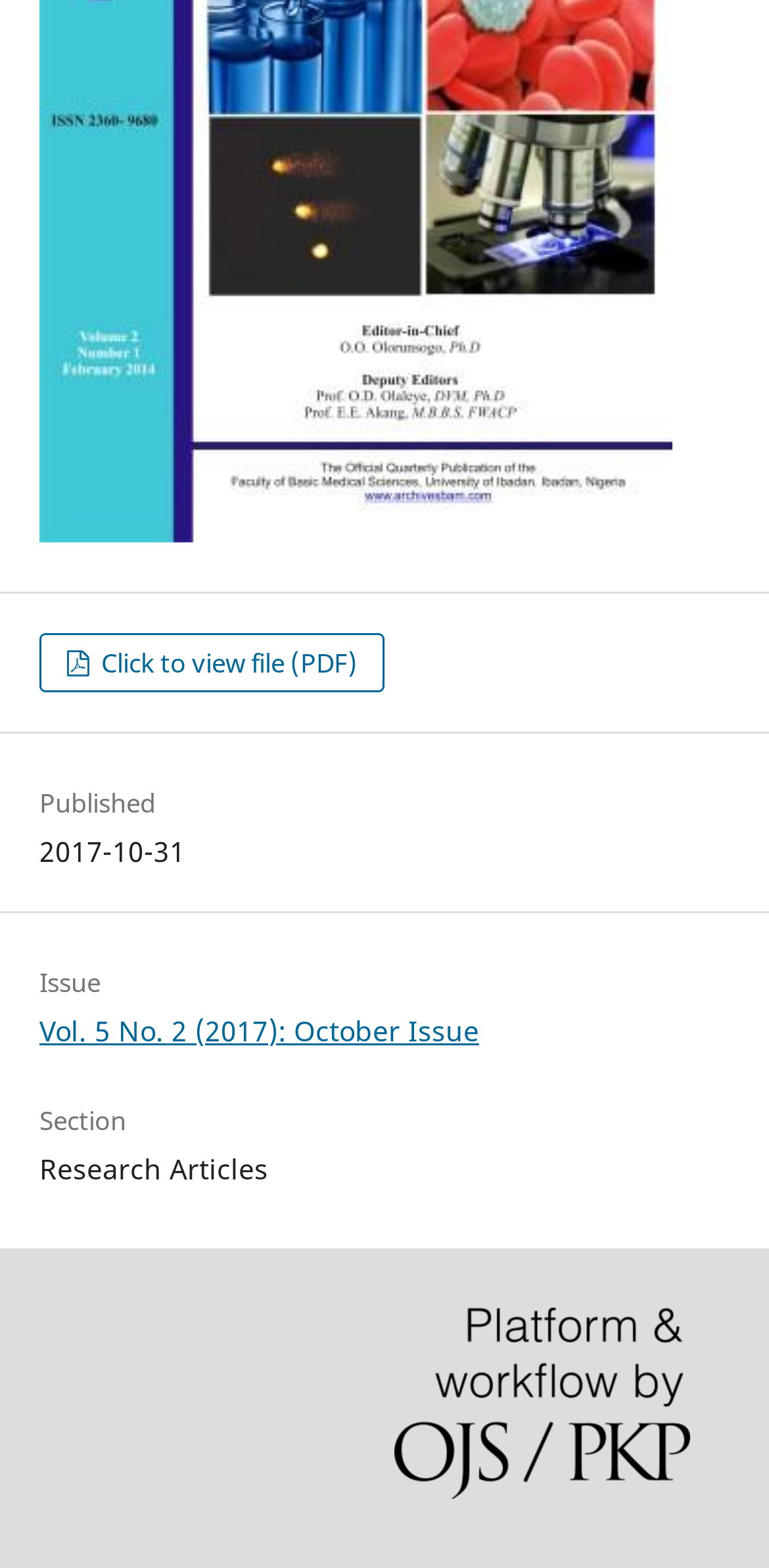Answer the question briefly using a single word or phrase: 
What is the file type of the downloadable file?

PDF